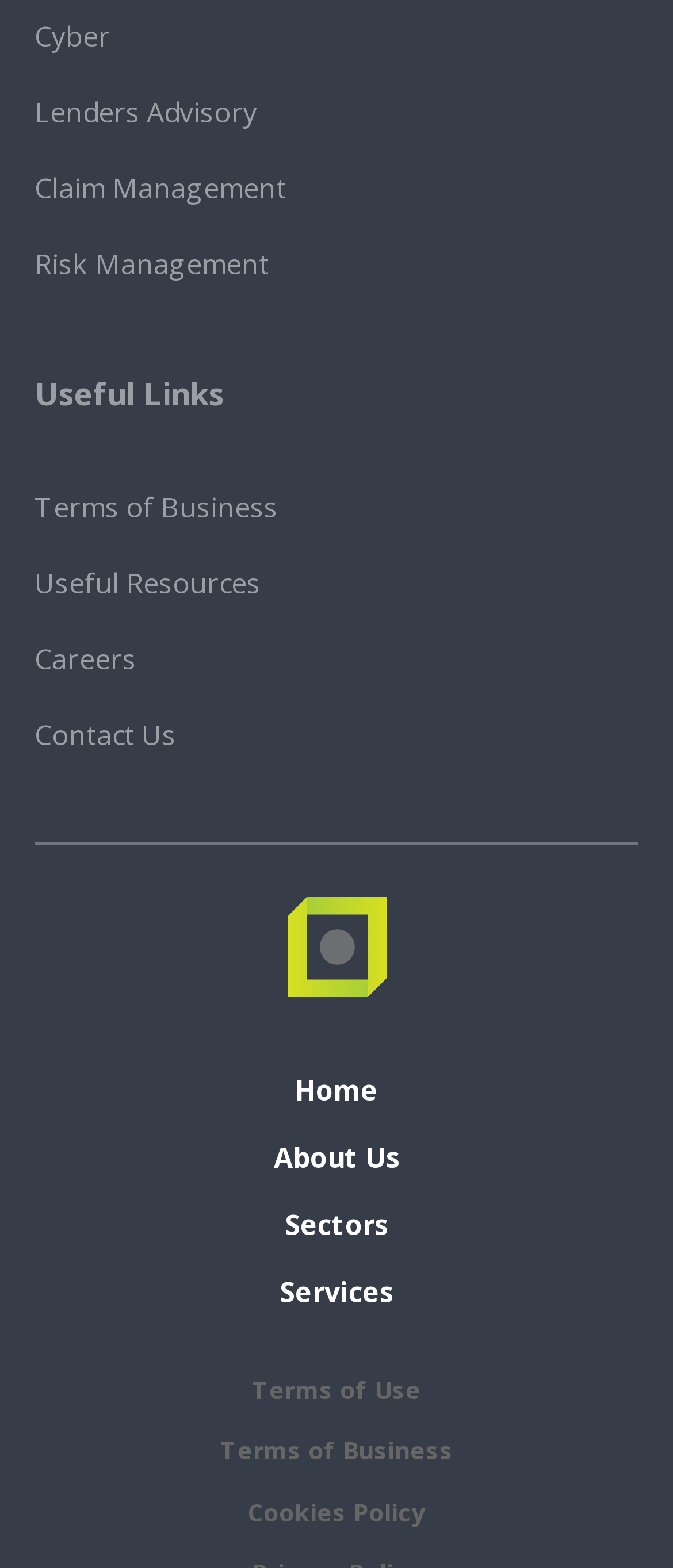How many links have the word 'Terms' in them?
Using the picture, provide a one-word or short phrase answer.

2